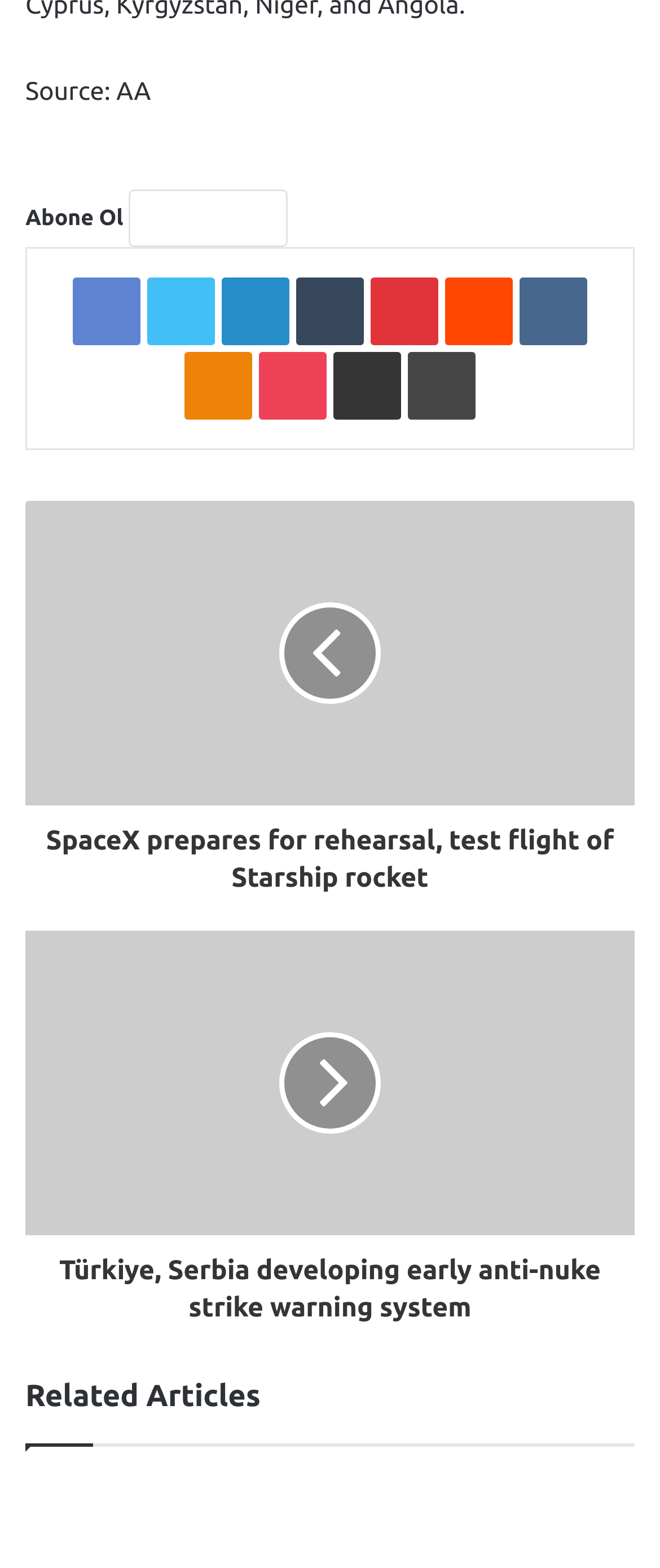Identify the bounding box coordinates necessary to click and complete the given instruction: "View related articles".

[0.038, 0.879, 0.395, 0.904]